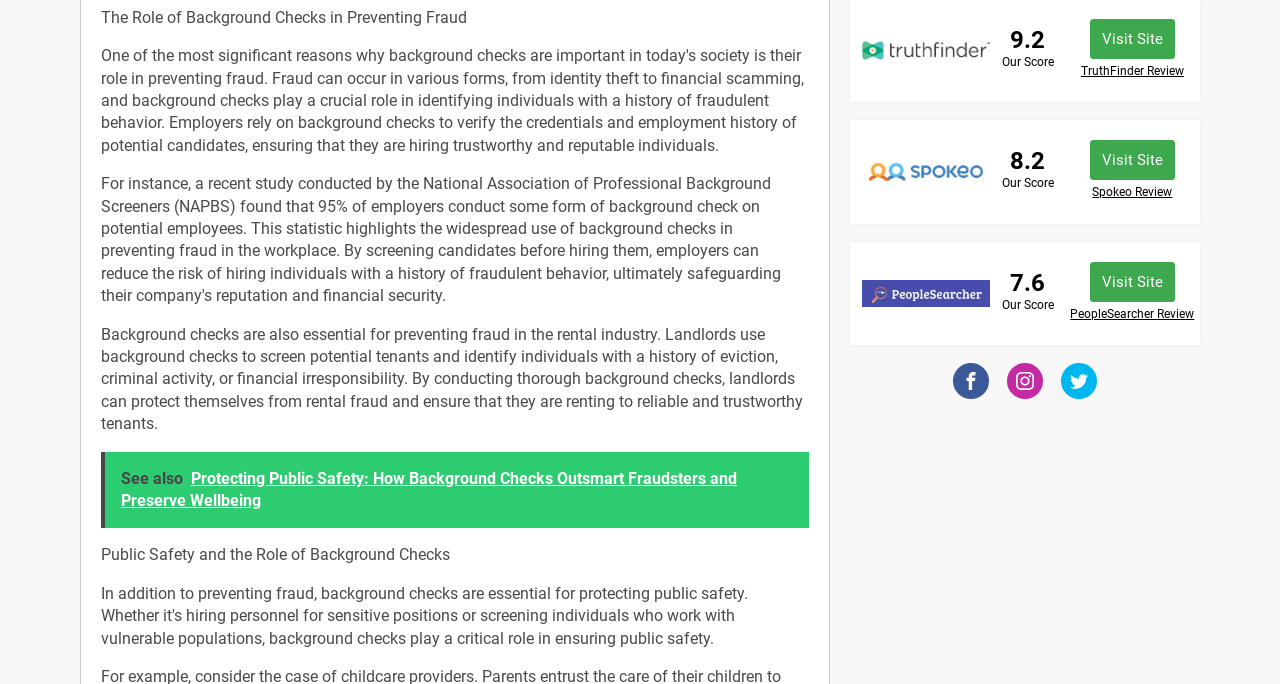Using the element description Visit our Instagram, predict the bounding box coordinates for the UI element. Provide the coordinates in (top-left x, top-left y, bottom-right x, bottom-right y) format with values ranging from 0 to 1.

[0.787, 0.531, 0.815, 0.584]